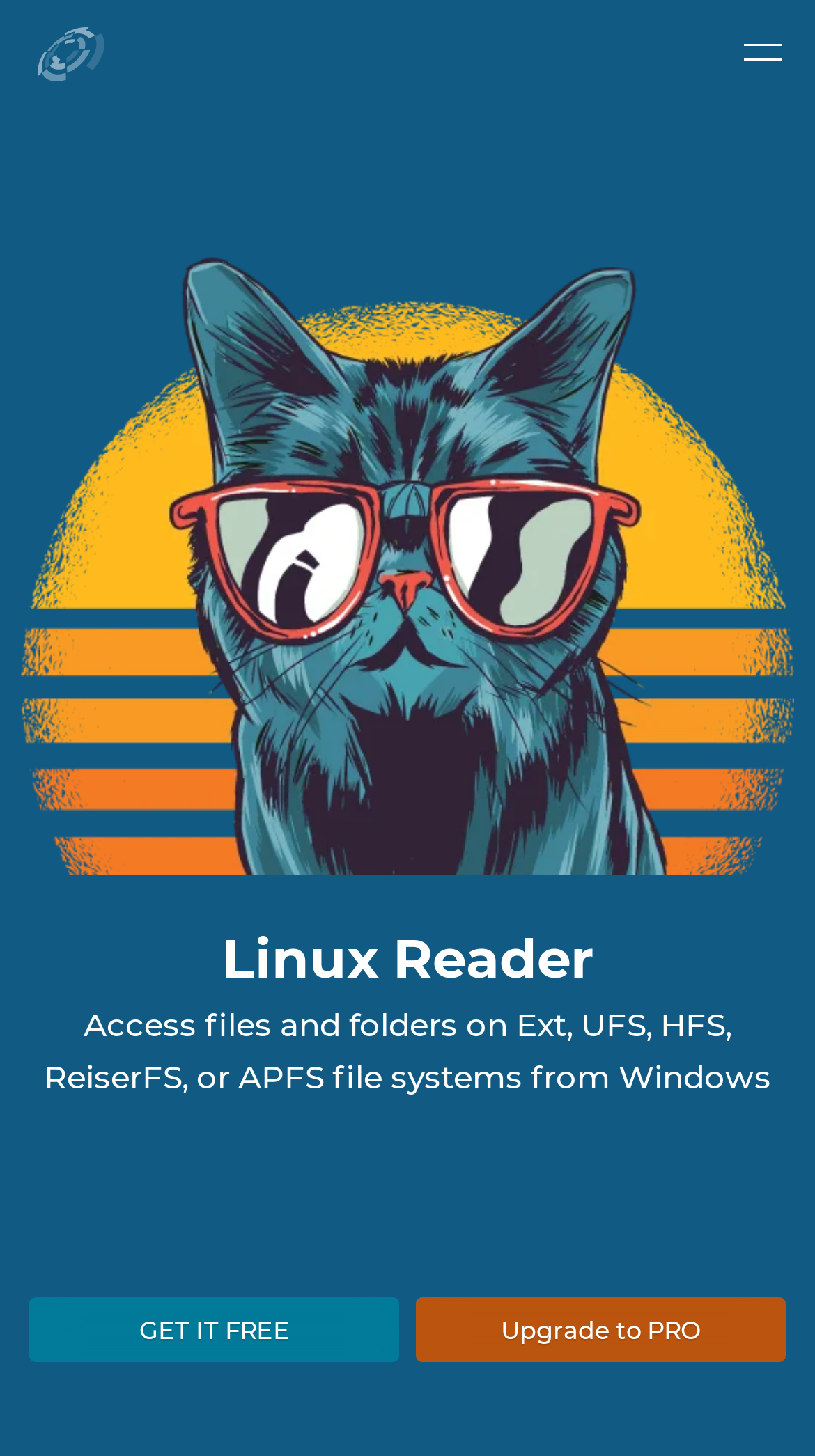What is the text of the webpage's headline?

Learn about Arch Linux and Arch Linux install script